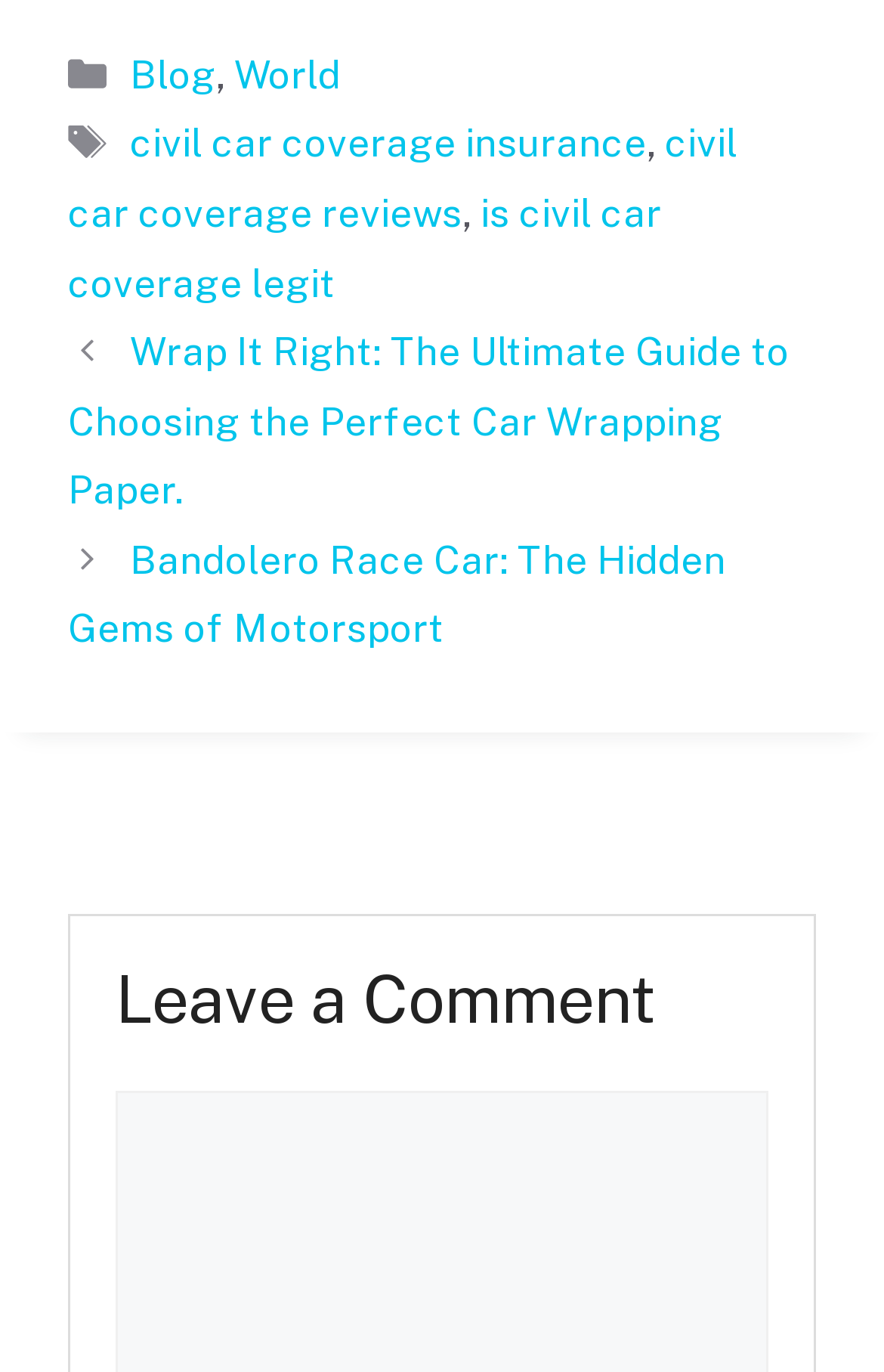Respond concisely with one word or phrase to the following query:
What is the title of the first post?

Wrap It Right